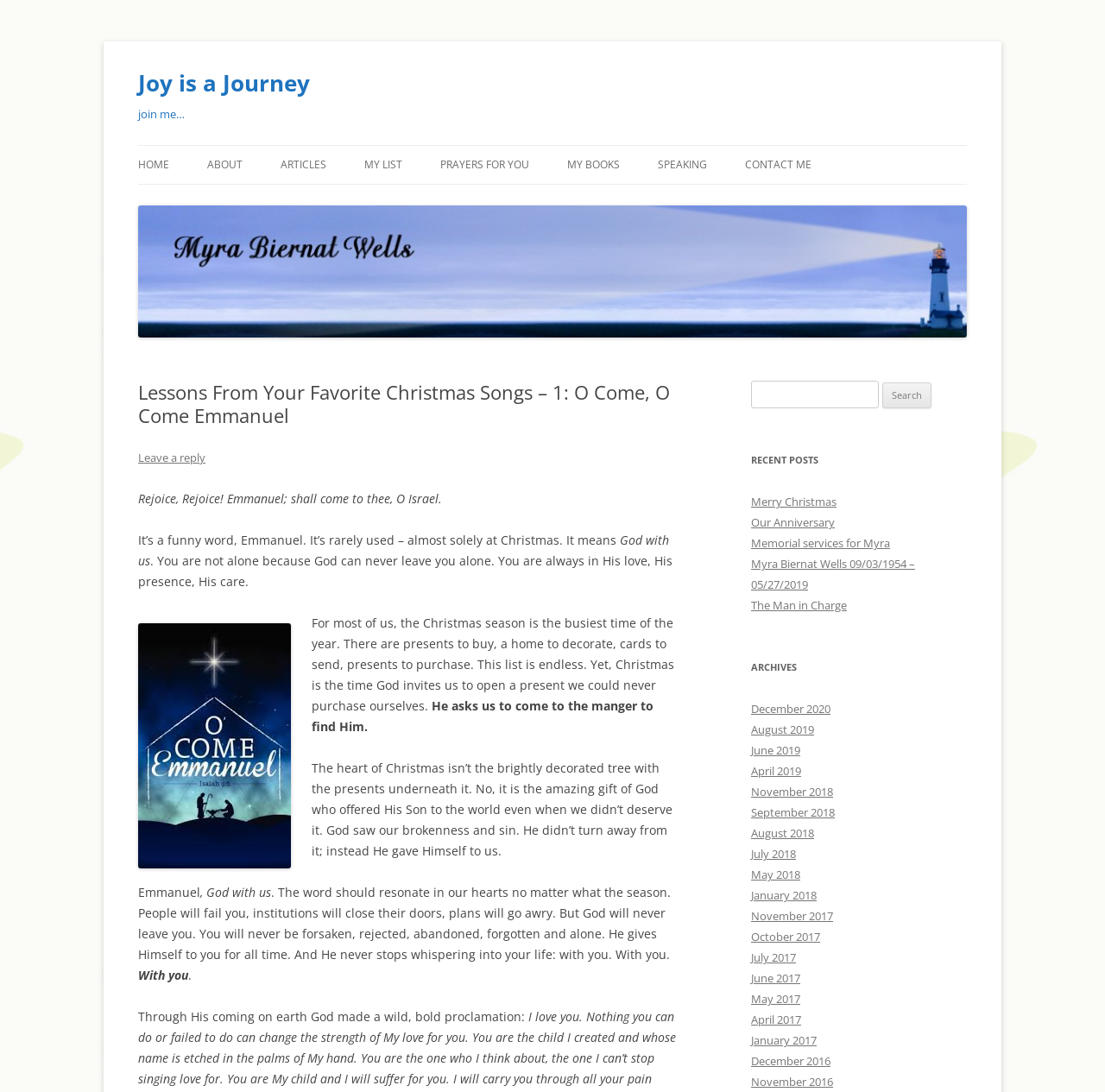What is the author inviting readers to do during the Christmas season? Based on the screenshot, please respond with a single word or phrase.

Come to the manger to find Him